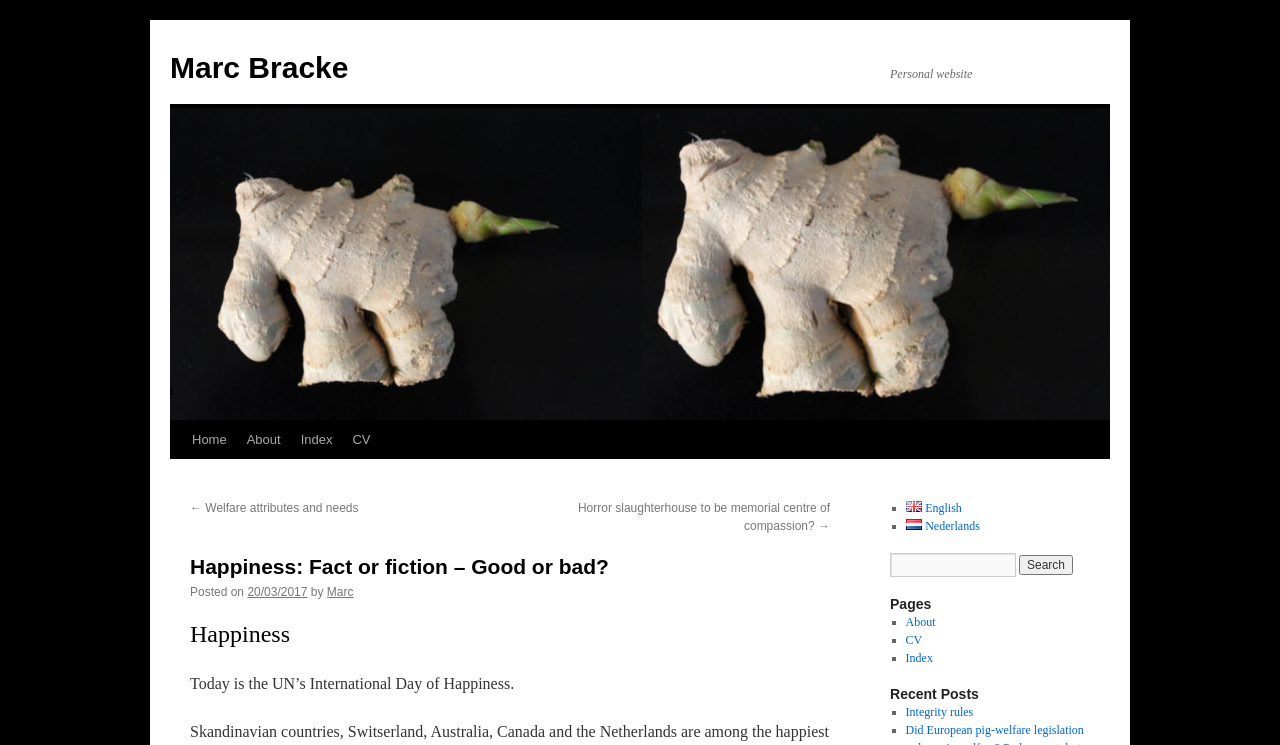Please specify the bounding box coordinates of the region to click in order to perform the following instruction: "search for something".

[0.695, 0.742, 0.852, 0.774]